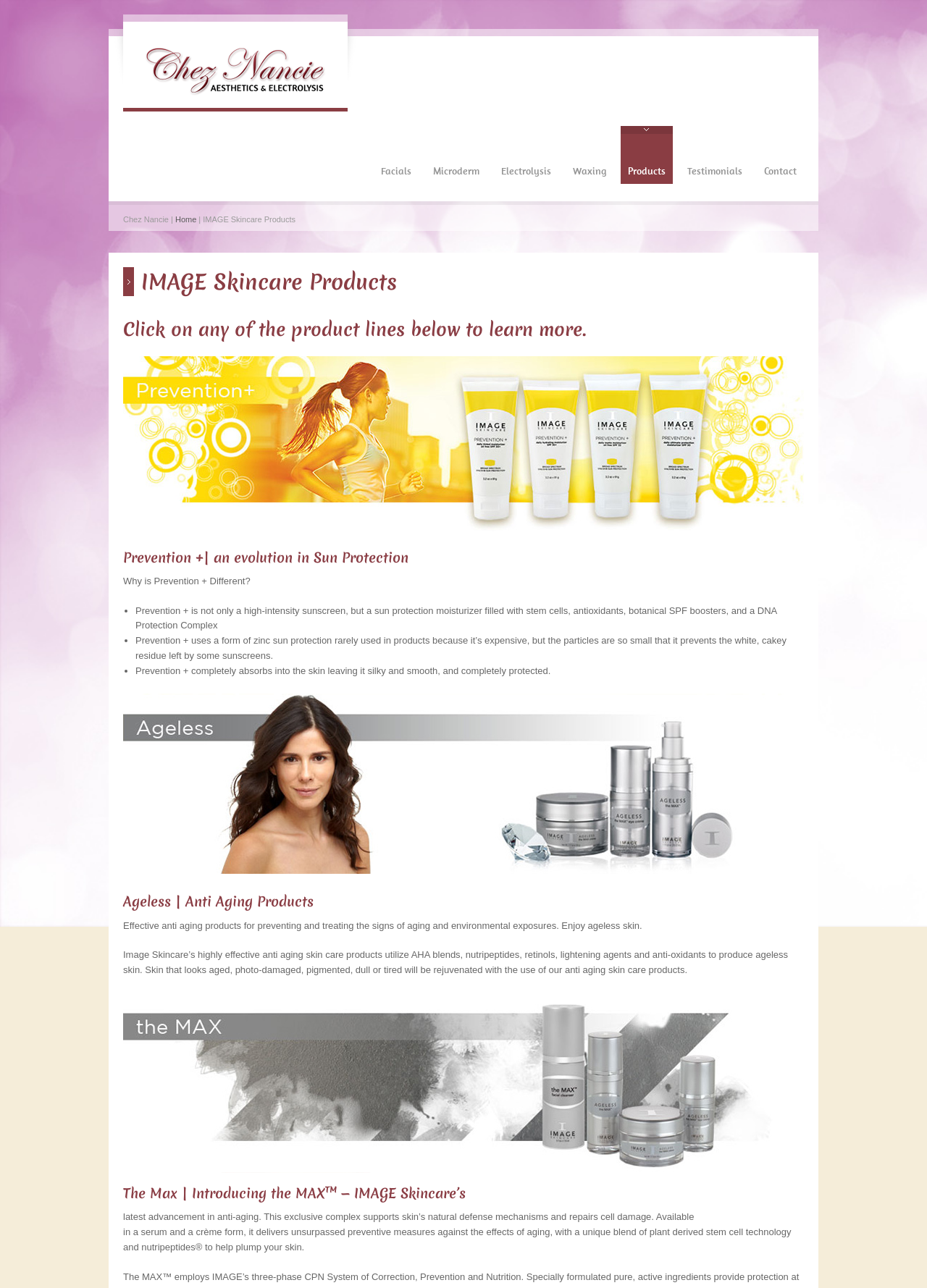Find the bounding box coordinates of the element to click in order to complete the given instruction: "Click on the 'Facials' link."

[0.403, 0.098, 0.452, 0.143]